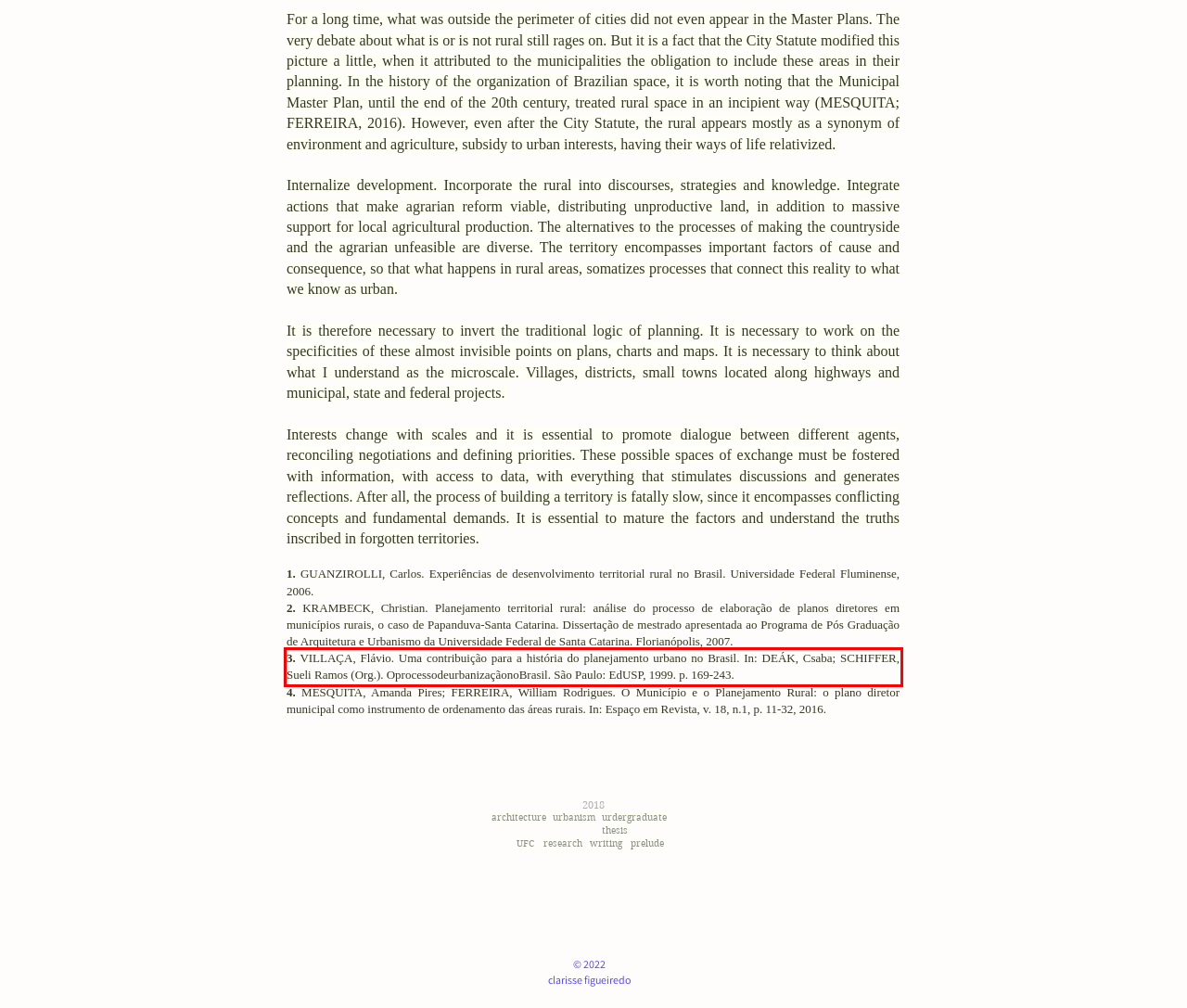Within the screenshot of the webpage, locate the red bounding box and use OCR to identify and provide the text content inside it.

3. VILLAÇA, Flávio. Uma contribuição para a história do planejamento urbano no Brasil. In: DEÁK, Csaba; SCHIFFER, Sueli Ramos (Org.). OprocessodeurbanizaçãonoBrasil. São Paulo: EdUSP, 1999. p. 169-243.